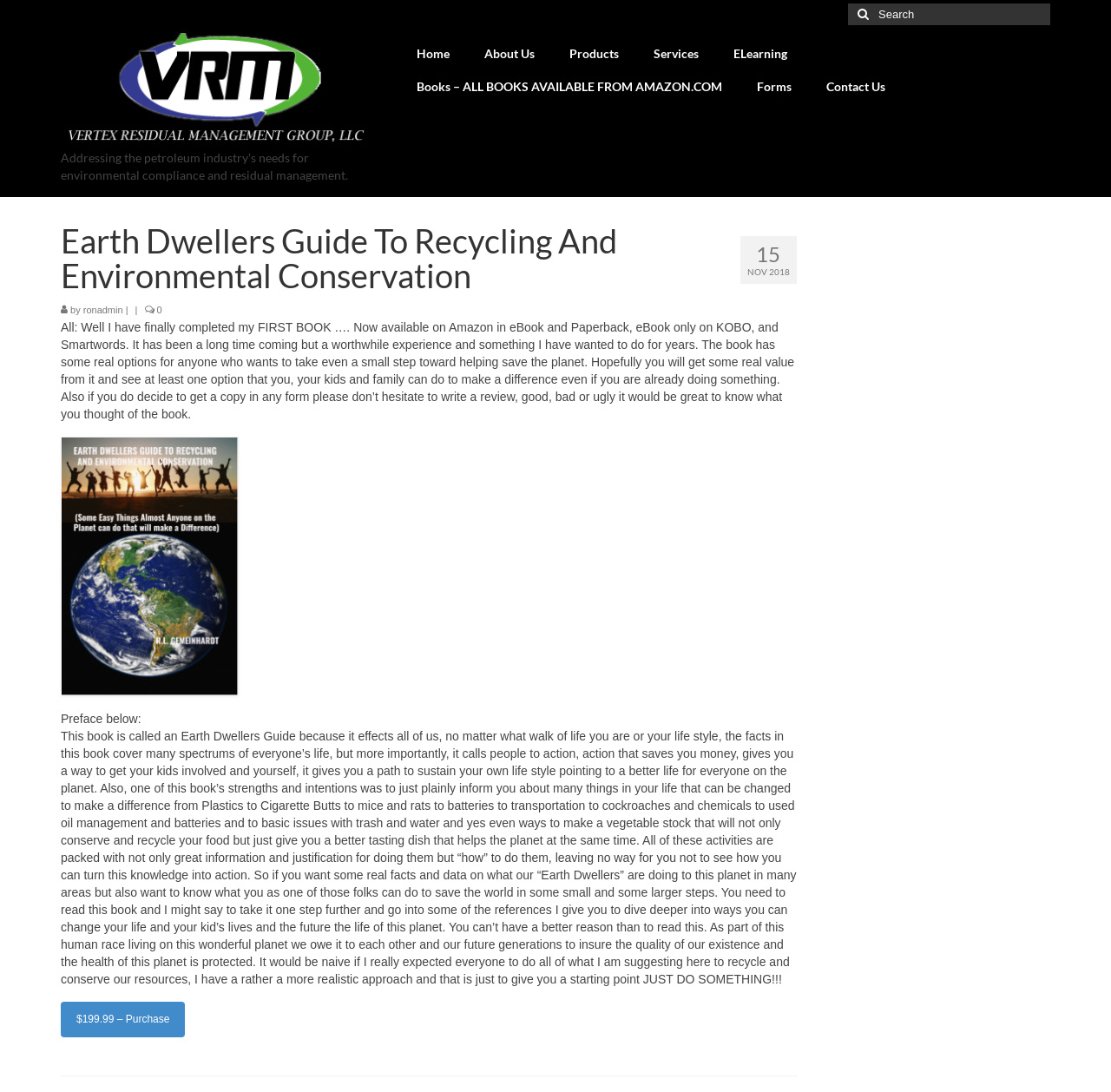Give a one-word or short phrase answer to this question: 
What is the price of the book?

$199.99